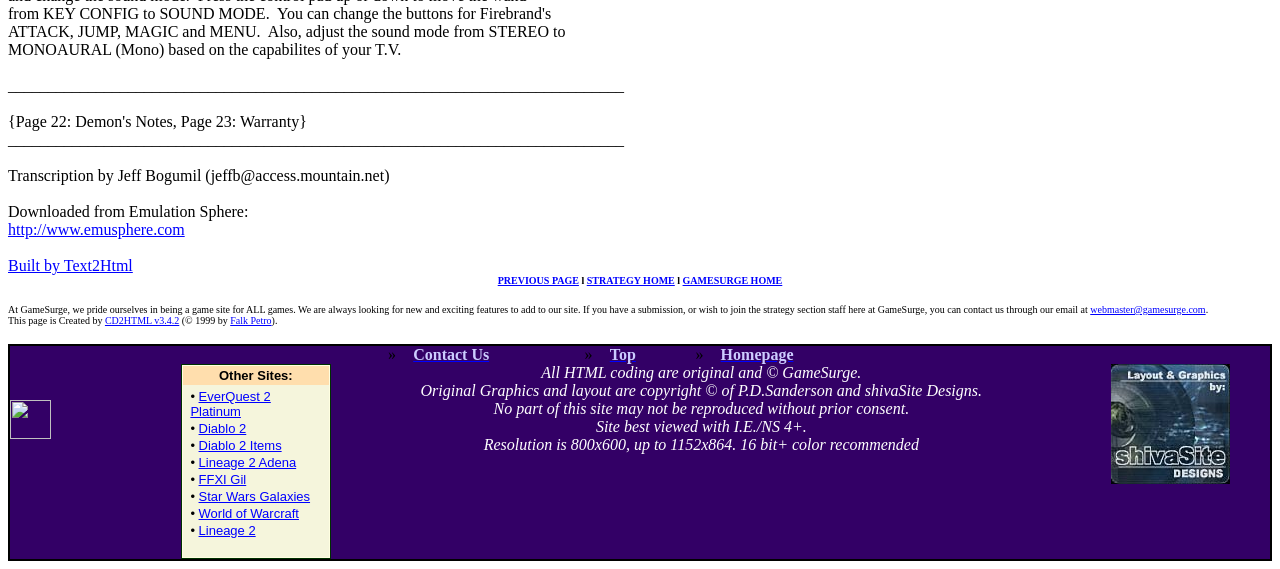What is the contact email address?
Answer the question with a thorough and detailed explanation.

The contact email address can be found in the text 'If you have a submission, or wish to join the strategy section staff here at GameSurge, you can contact us through our email at webmaster@gamesurge.com'.